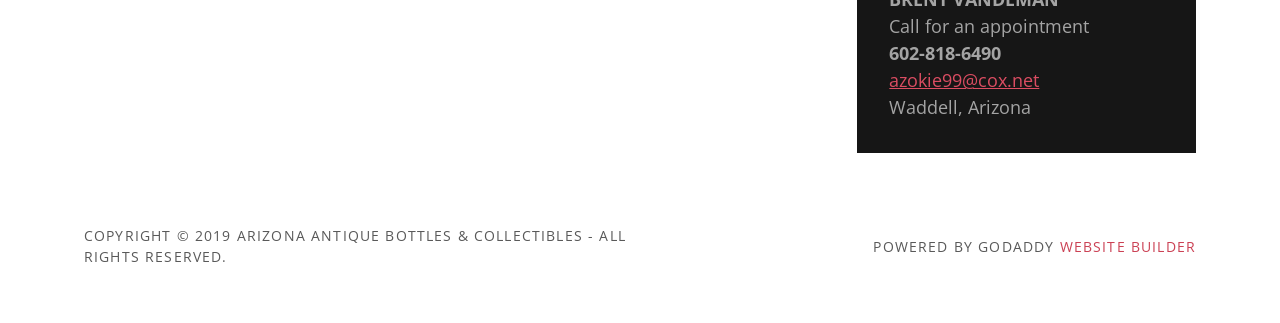What is the name of the website builder?
Please provide a comprehensive answer to the question based on the webpage screenshot.

I found the website builder by looking at the link element with the content 'WEBSITE BUILDER' which is located at the bottom of the webpage, next to the 'POWERED BY GODADDY' text.